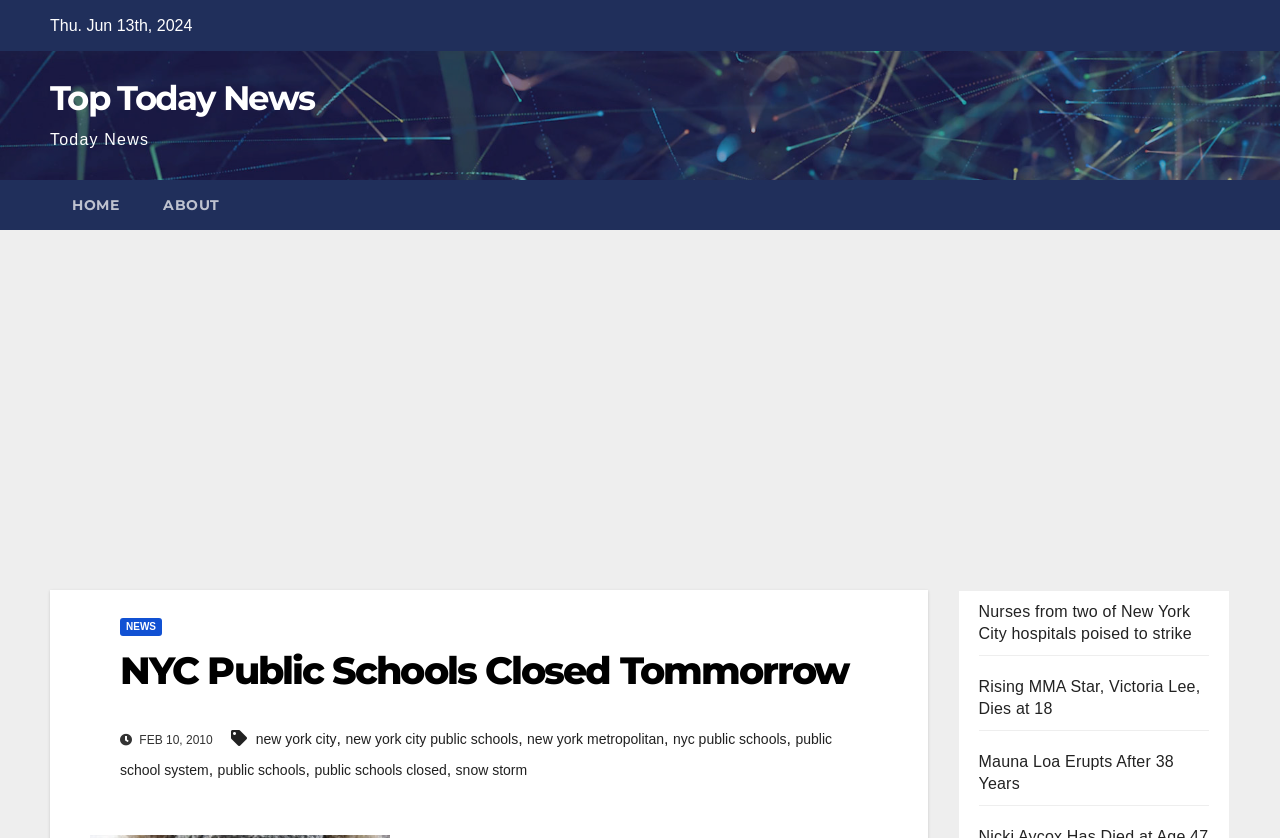How many links are there in the 'NEWS' section?
Look at the screenshot and provide an in-depth answer.

In the 'NEWS' section, there are three links mentioned, which are 'Nurses from two of New York City hospitals poised to strike', 'Rising MMA Star, Victoria Lee, Dies at 18', and 'Mauna Loa Erupts After 38 Years'.